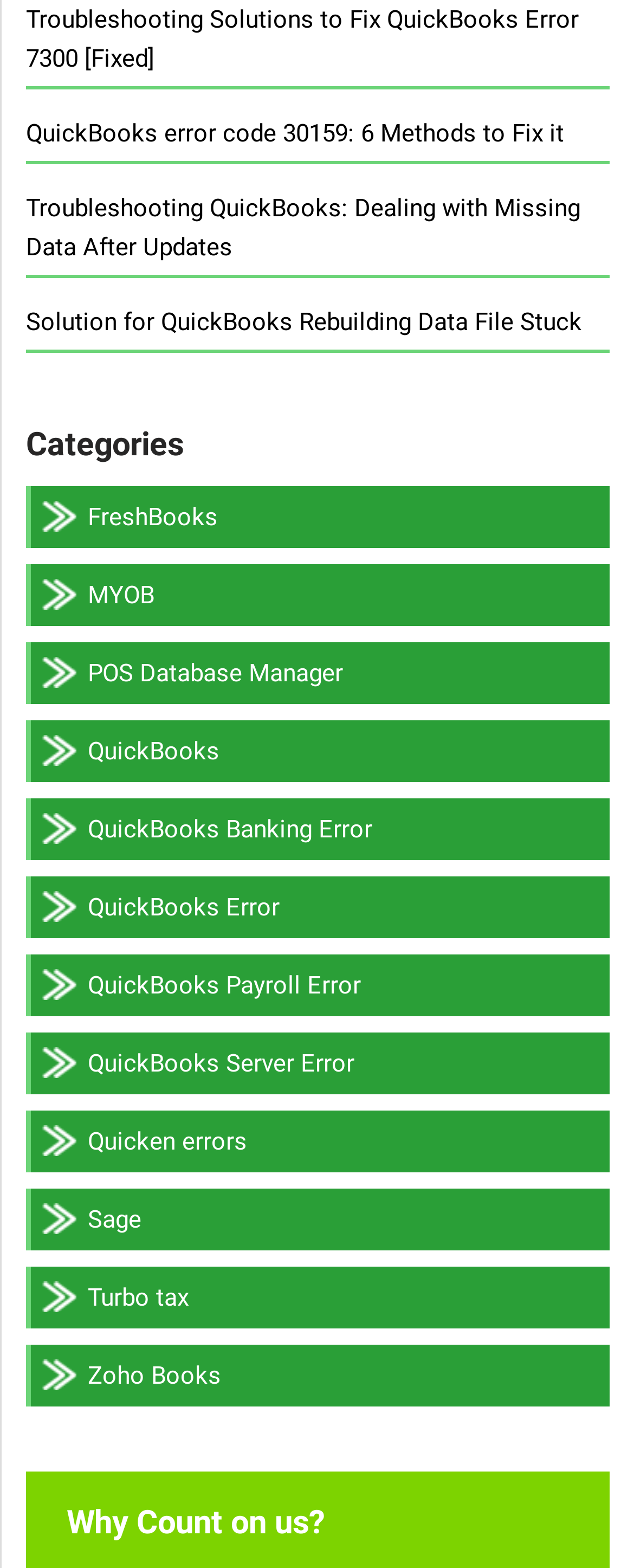Determine the bounding box coordinates of the UI element described by: "QuickBooks Payroll Error".

[0.138, 0.619, 0.569, 0.638]